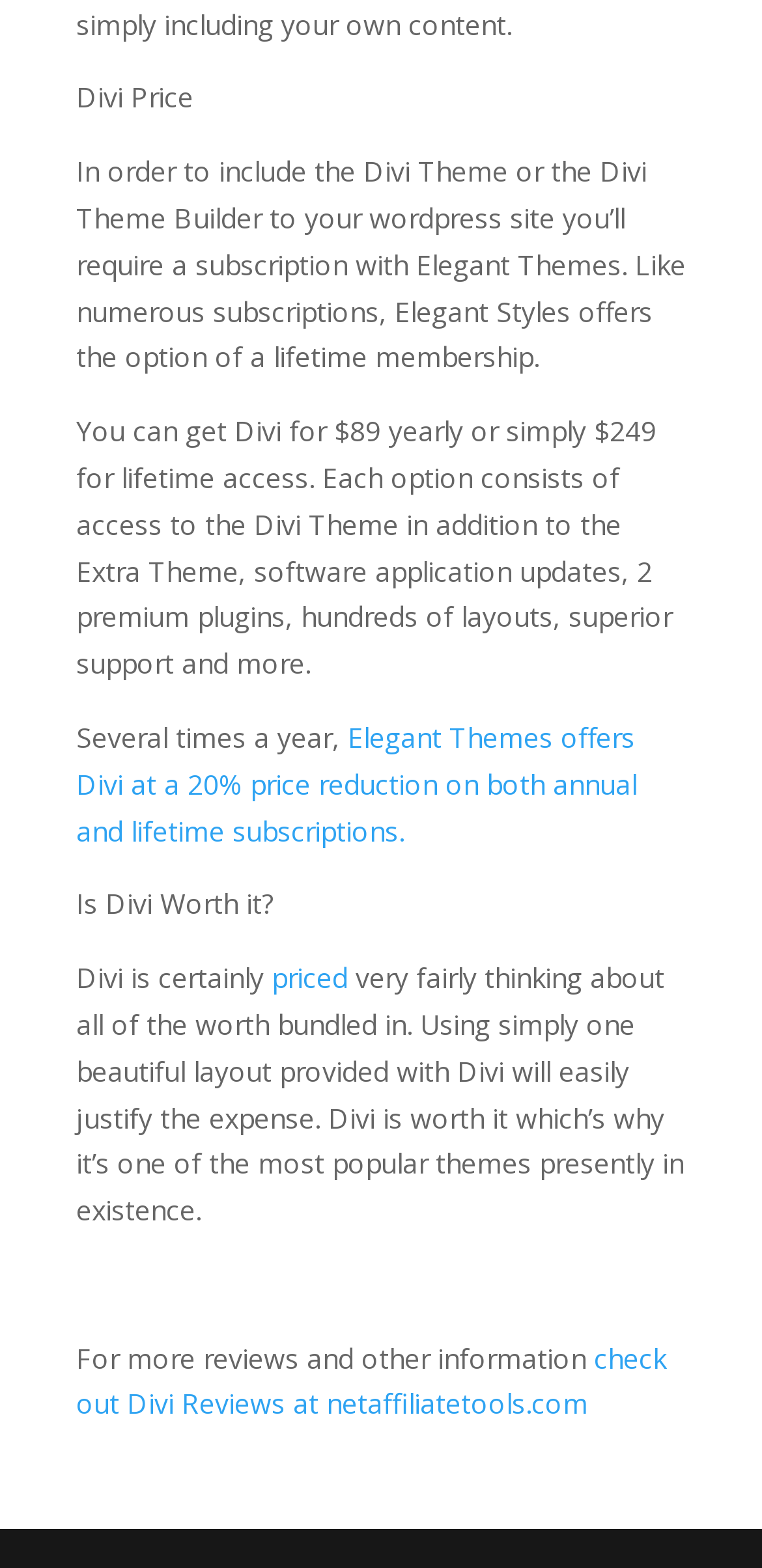Can you give a detailed response to the following question using the information from the image? What is the price of Divi for lifetime access?

According to the text, 'You can get Divi for $89 yearly or simply $249 for lifetime access.' This indicates that the price of Divi for lifetime access is $249.